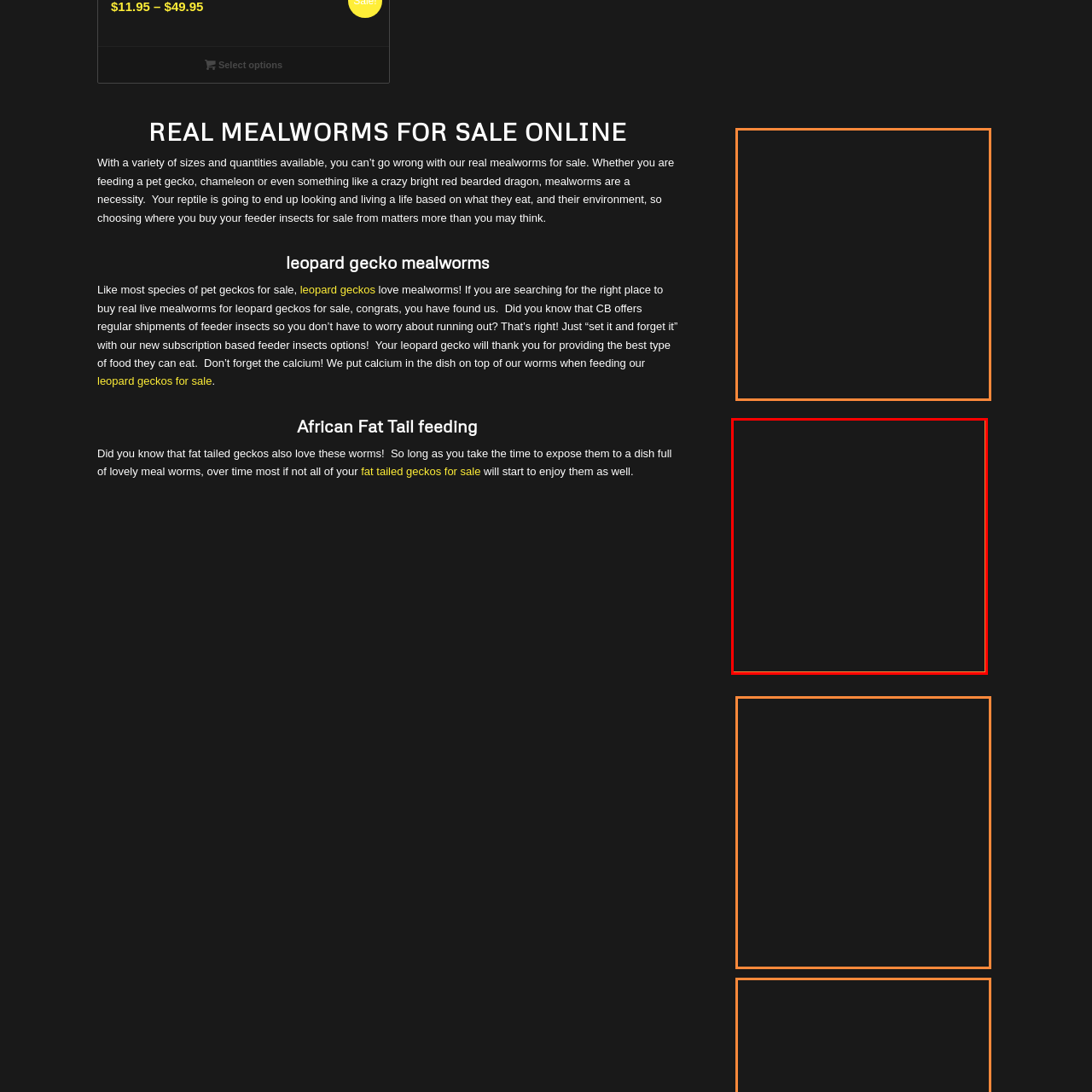View the part of the image surrounded by red, What is the benefit of using live mealworms as a food source? Respond with a concise word or phrase.

Nutritious diet